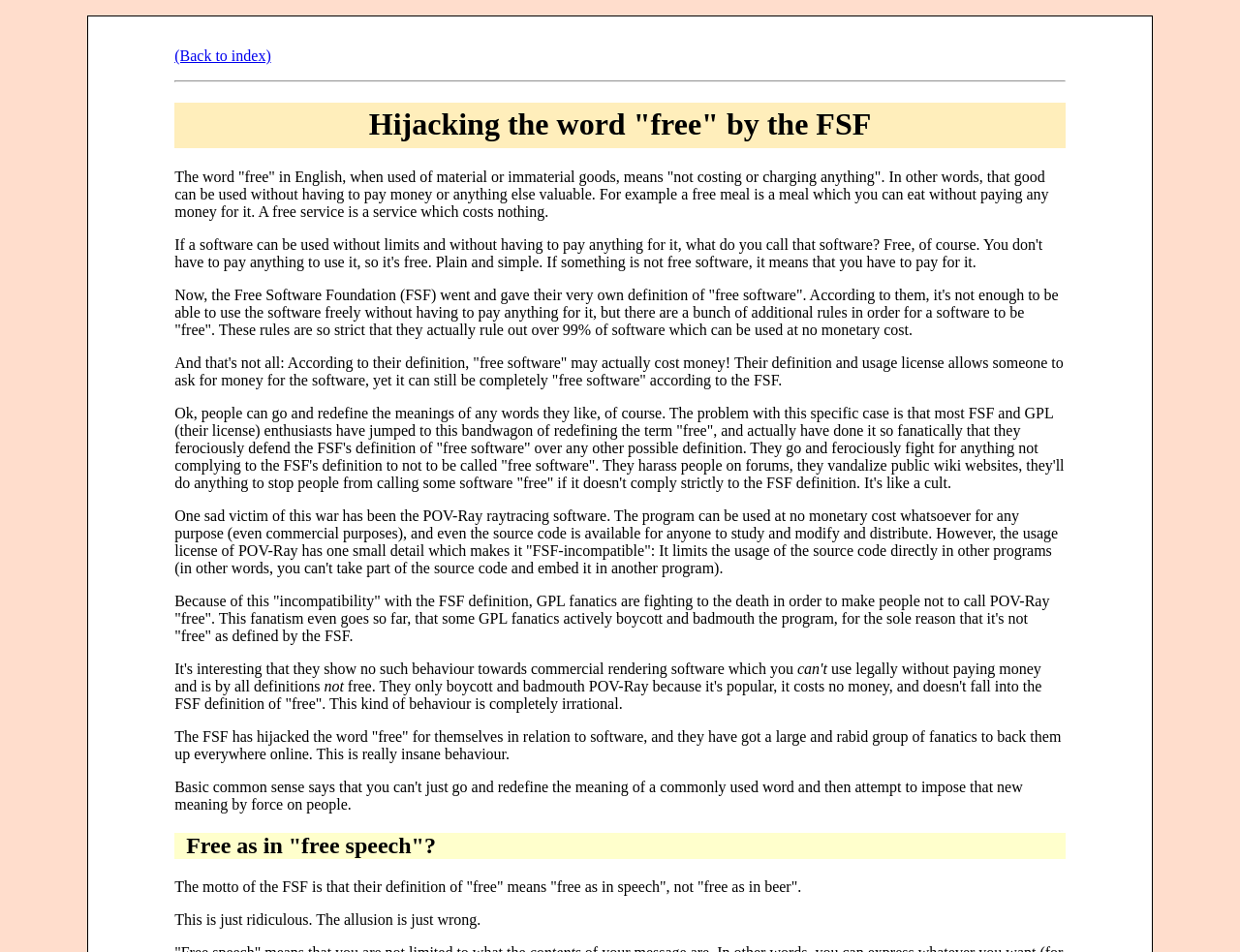Given the element description: "(Back to index)", predict the bounding box coordinates of the UI element it refers to, using four float numbers between 0 and 1, i.e., [left, top, right, bottom].

[0.141, 0.05, 0.219, 0.067]